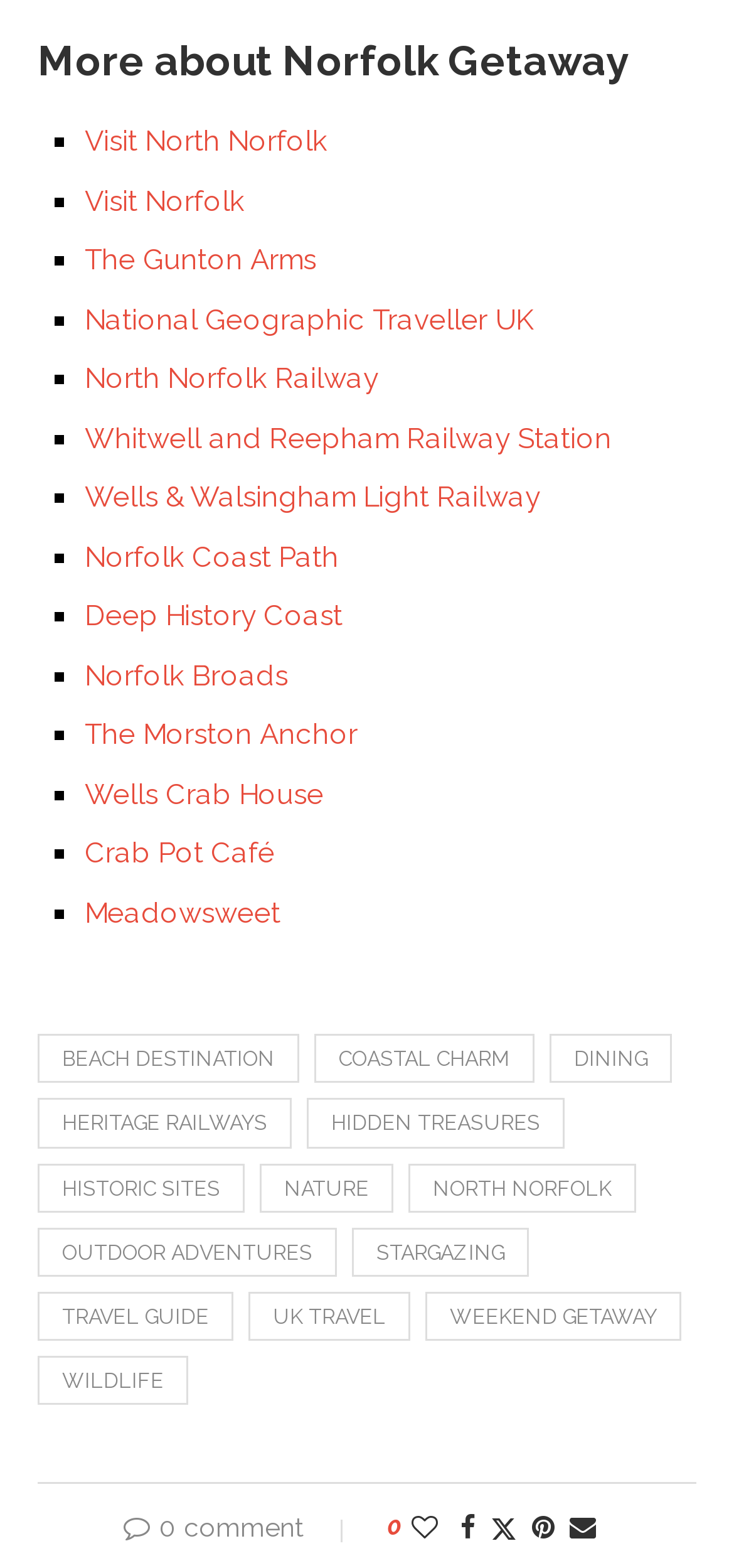What is the last link in the list of destinations?
Using the image provided, answer with just one word or phrase.

WEEKEND GETAWAY